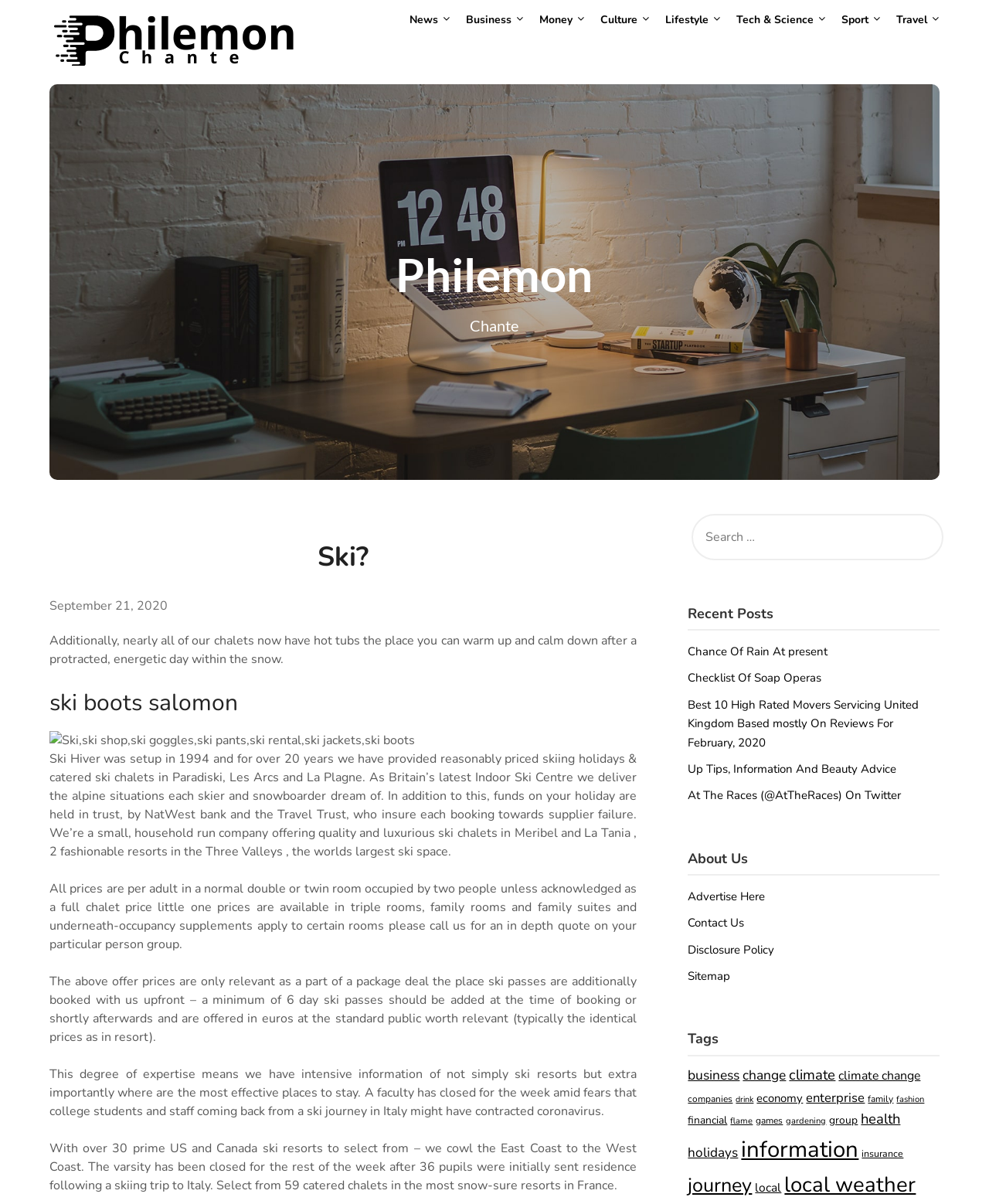Using the image as a reference, answer the following question in as much detail as possible:
How many catered chalets are available in France?

There are 59 catered chalets available in France, as stated in the text on the webpage that says 'Select from 59 catered chalets in the most snow-sure resorts in France'. This indicates that customers have a wide range of options when it comes to choosing a catered chalet in France.